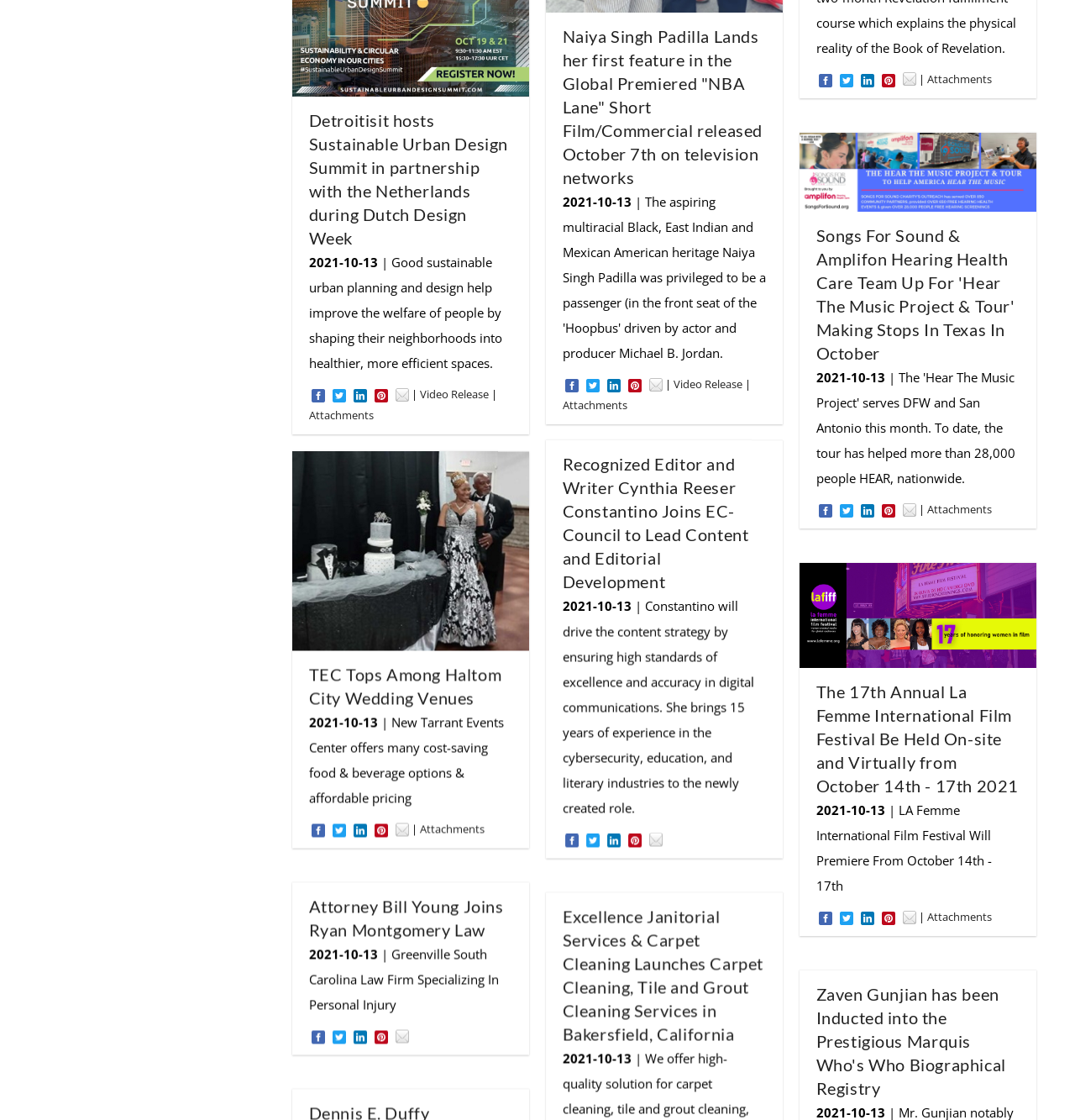Using floating point numbers between 0 and 1, provide the bounding box coordinates in the format (top-left x, top-left y, bottom-right x, bottom-right y). Locate the UI element described here: Video Release

[0.39, 0.345, 0.454, 0.359]